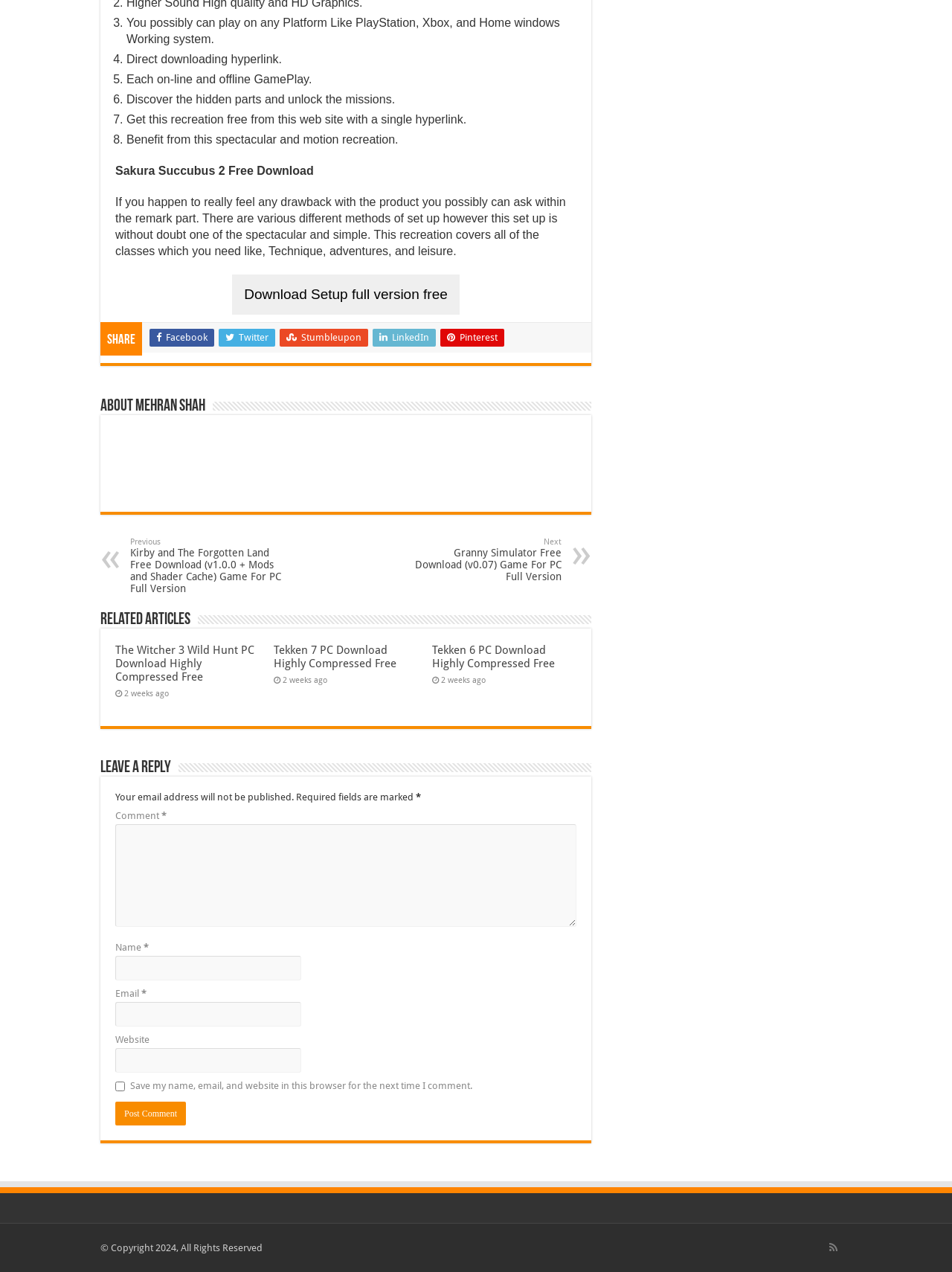What is the benefit of downloading the game from this website?
Based on the image, respond with a single word or phrase.

Get the game for free